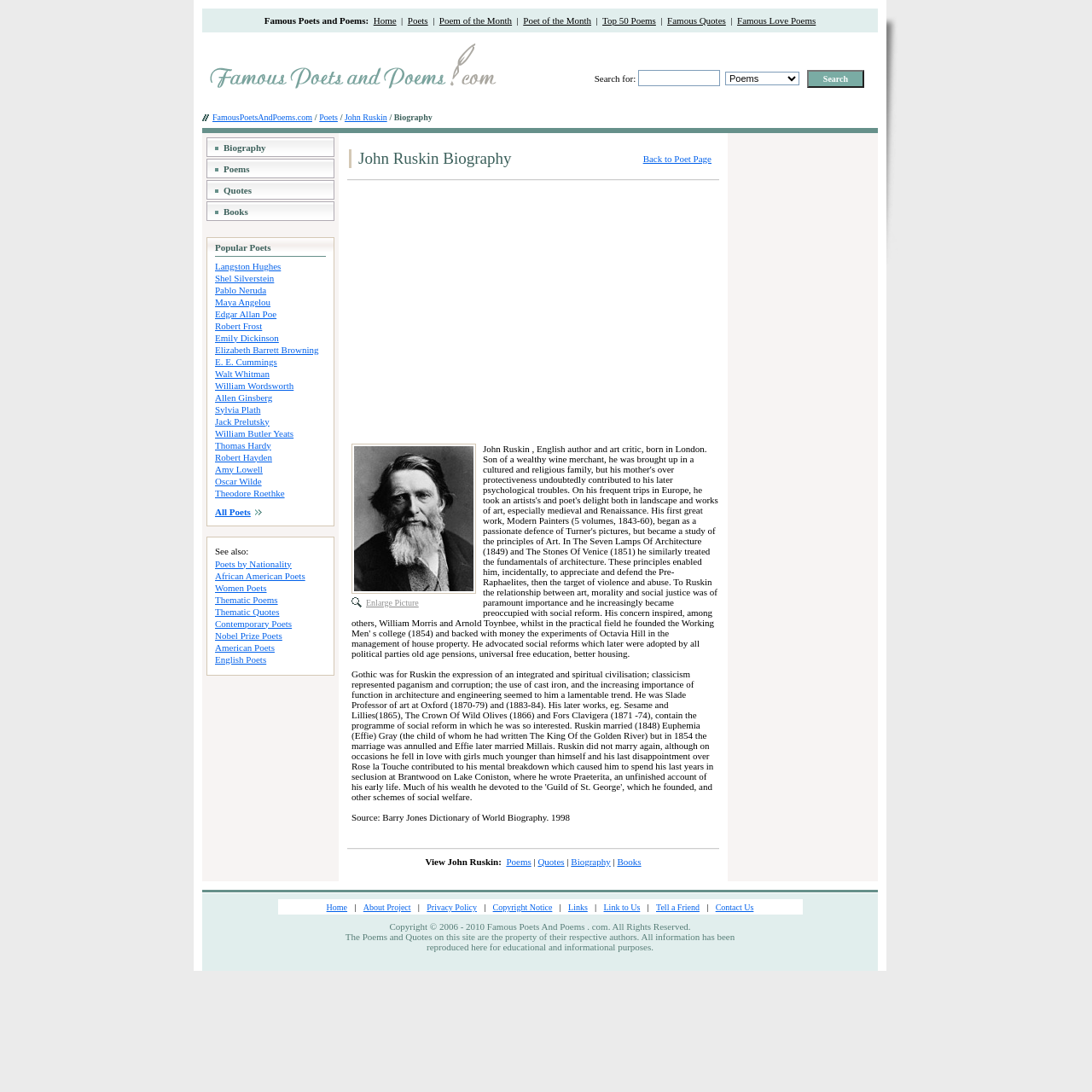Determine the bounding box coordinates of the clickable area required to perform the following instruction: "Search for poems". The coordinates should be represented as four float numbers between 0 and 1: [left, top, right, bottom].

[0.584, 0.064, 0.659, 0.079]